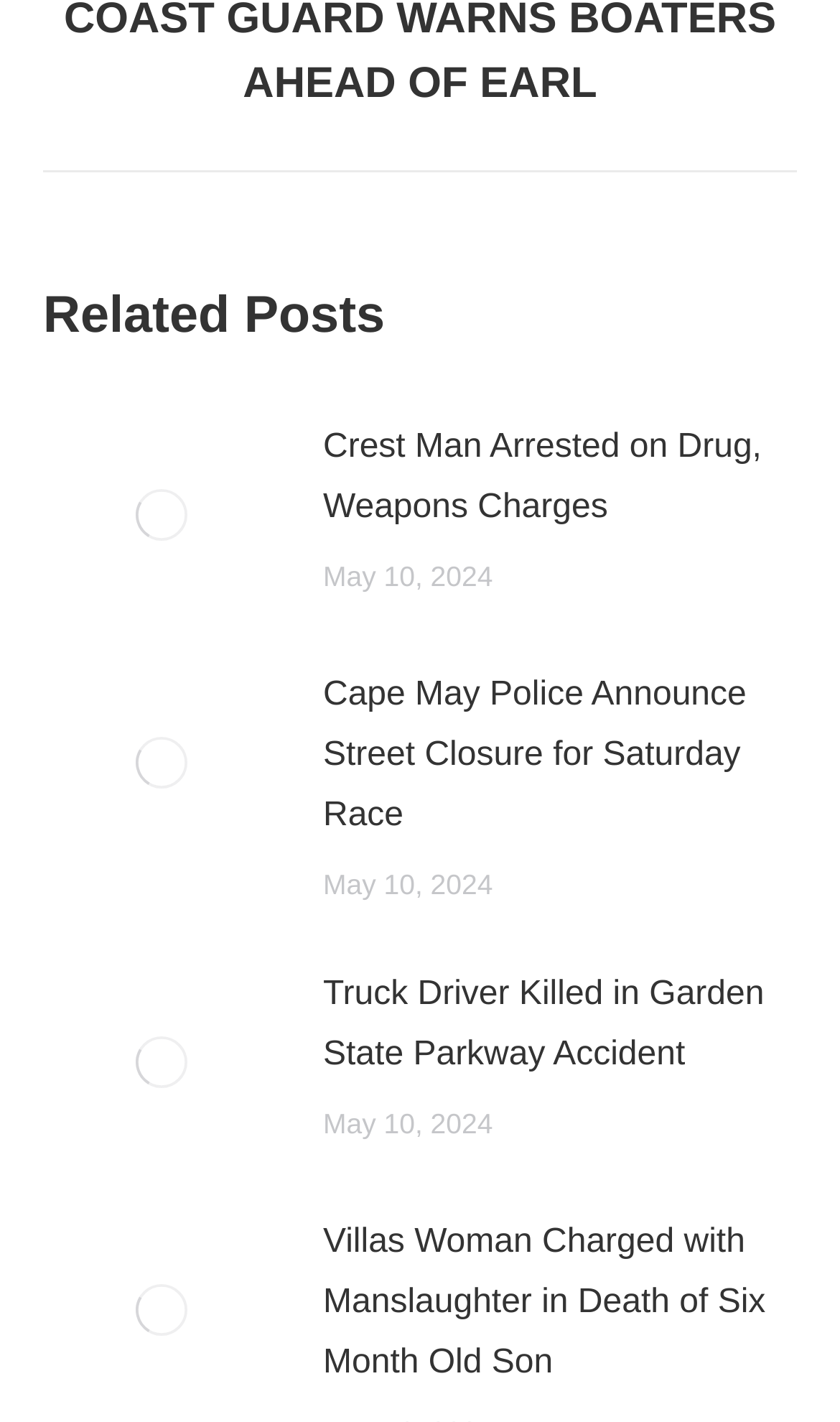Identify the bounding box coordinates of the section that should be clicked to achieve the task described: "read news about Cape May Police Announce Street Closure for Saturday Race".

[0.385, 0.468, 0.949, 0.595]